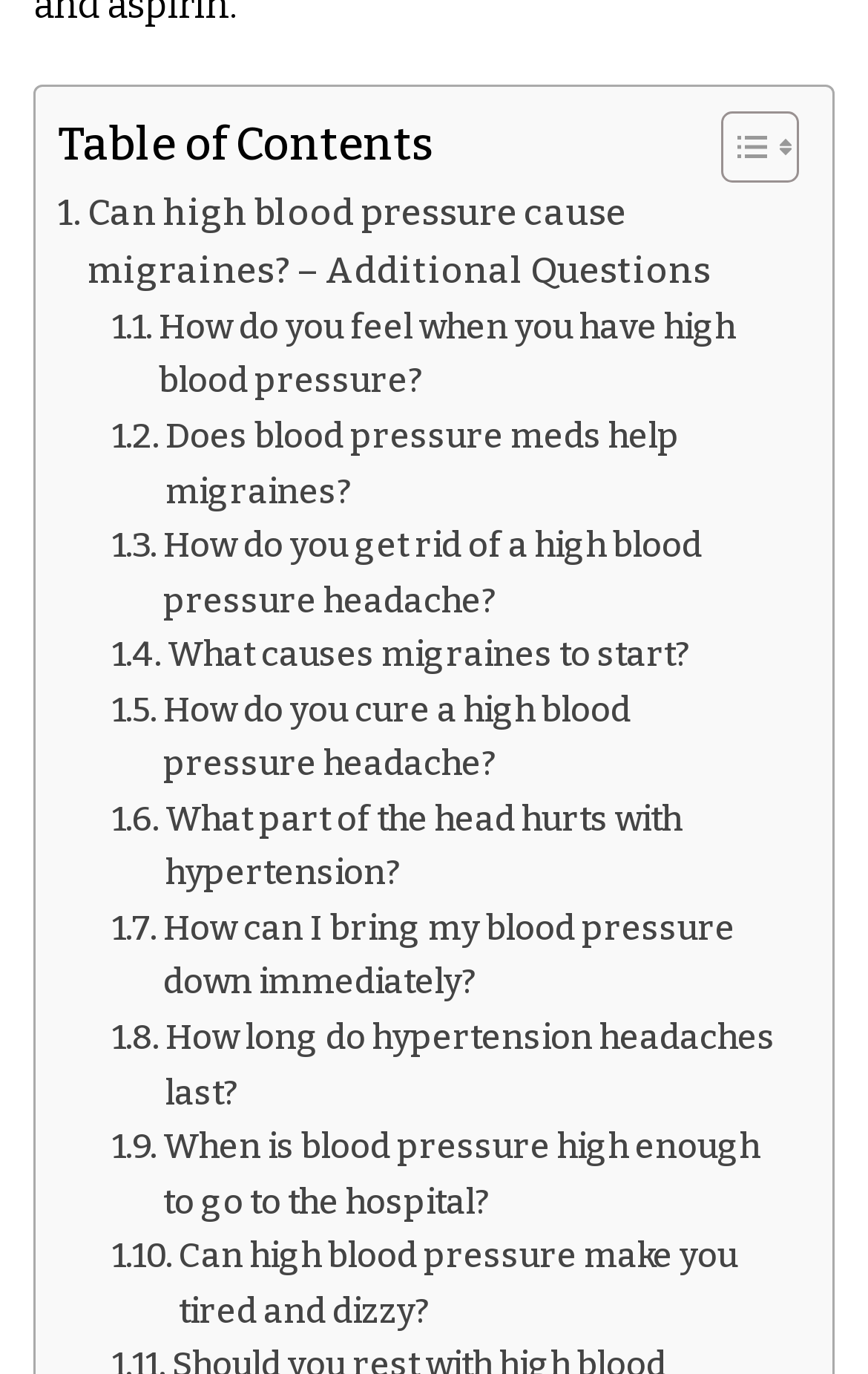Locate the bounding box coordinates of the area to click to fulfill this instruction: "Check 'When is blood pressure high enough to go to the hospital?'". The bounding box should be presented as four float numbers between 0 and 1, in the order [left, top, right, bottom].

[0.129, 0.815, 0.908, 0.895]